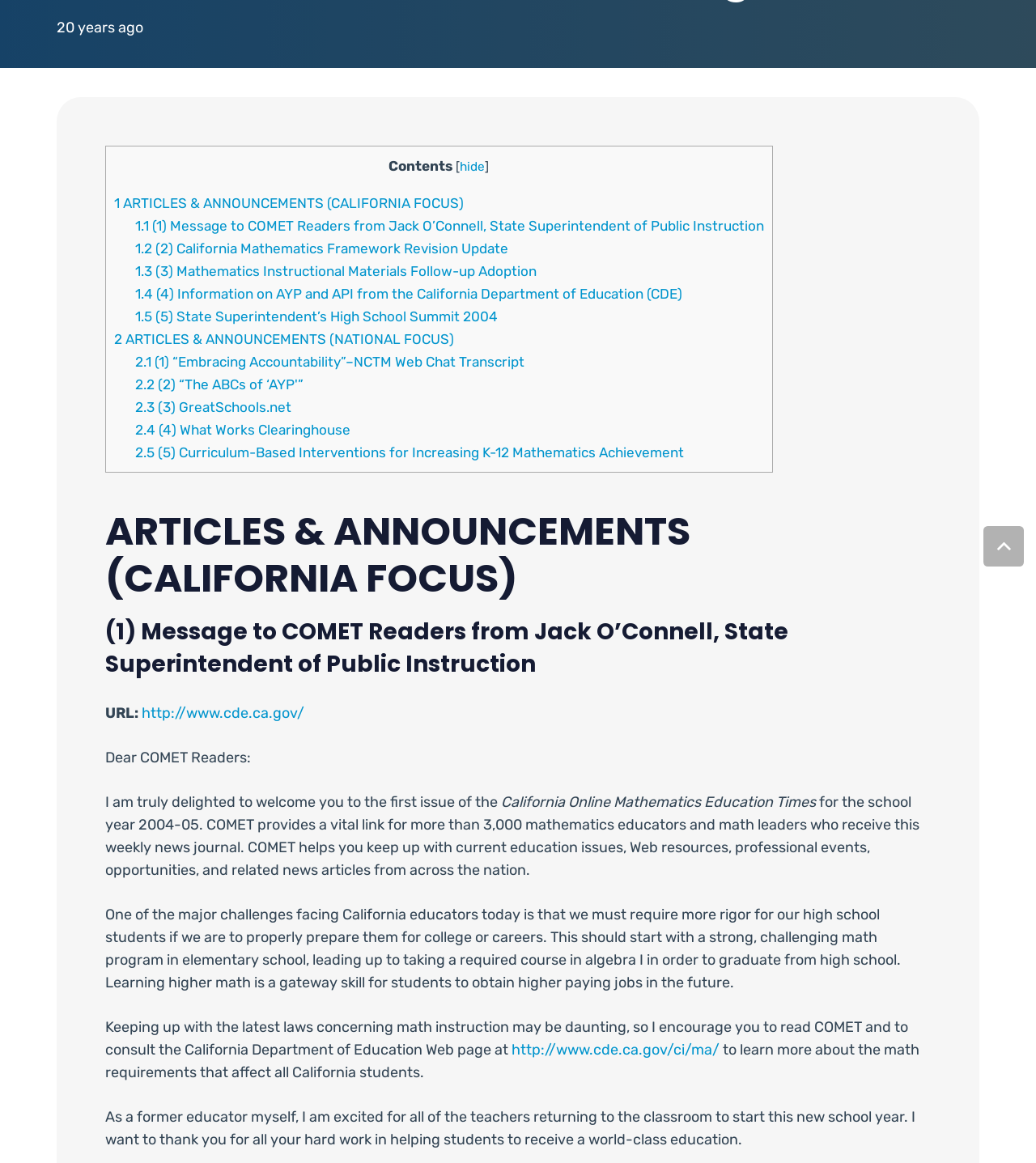Using the format (top-left x, top-left y, bottom-right x, bottom-right y), provide the bounding box coordinates for the described UI element. All values should be floating point numbers between 0 and 1: 2.3 (3) GreatSchools.net

[0.13, 0.343, 0.281, 0.357]